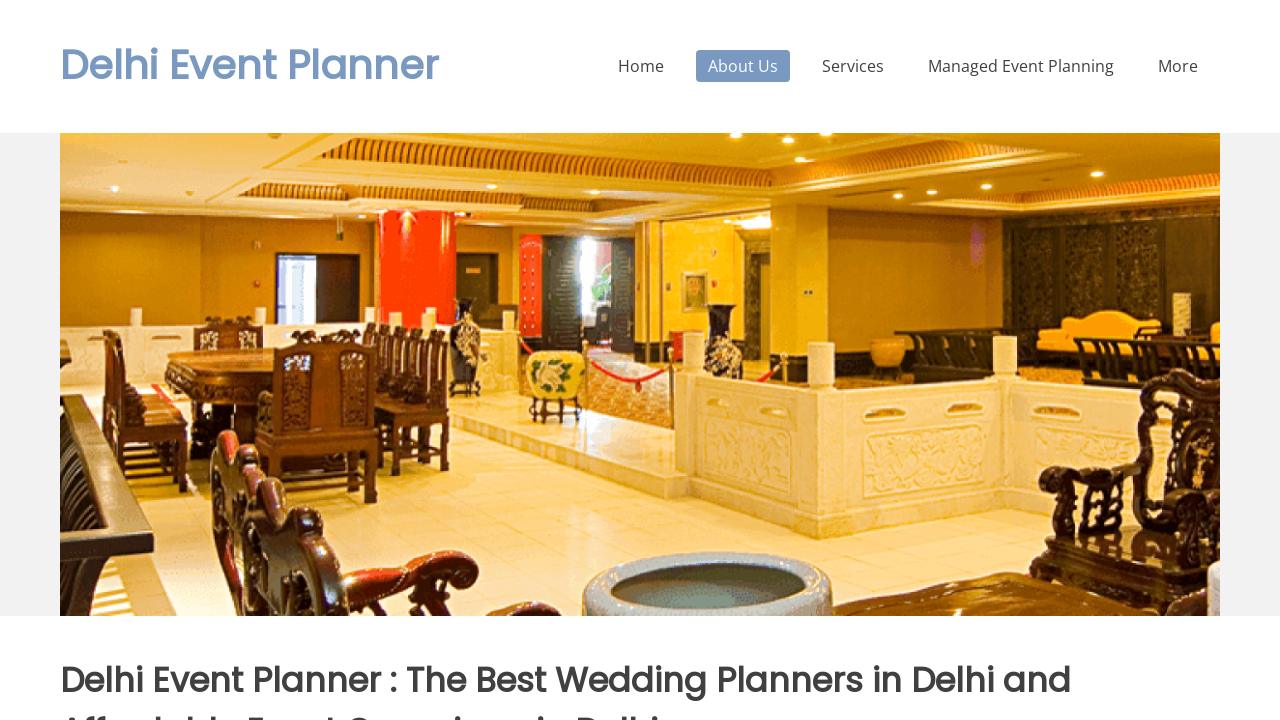What is the purpose of the event planner?
Look at the webpage screenshot and answer the question with a detailed explanation.

The purpose of the event planner can be inferred from the services mentioned in the meta description, which include wedding planning, catering, event planning, photography, and DJ services. This suggests that the event planner provides a range of services related to event management.